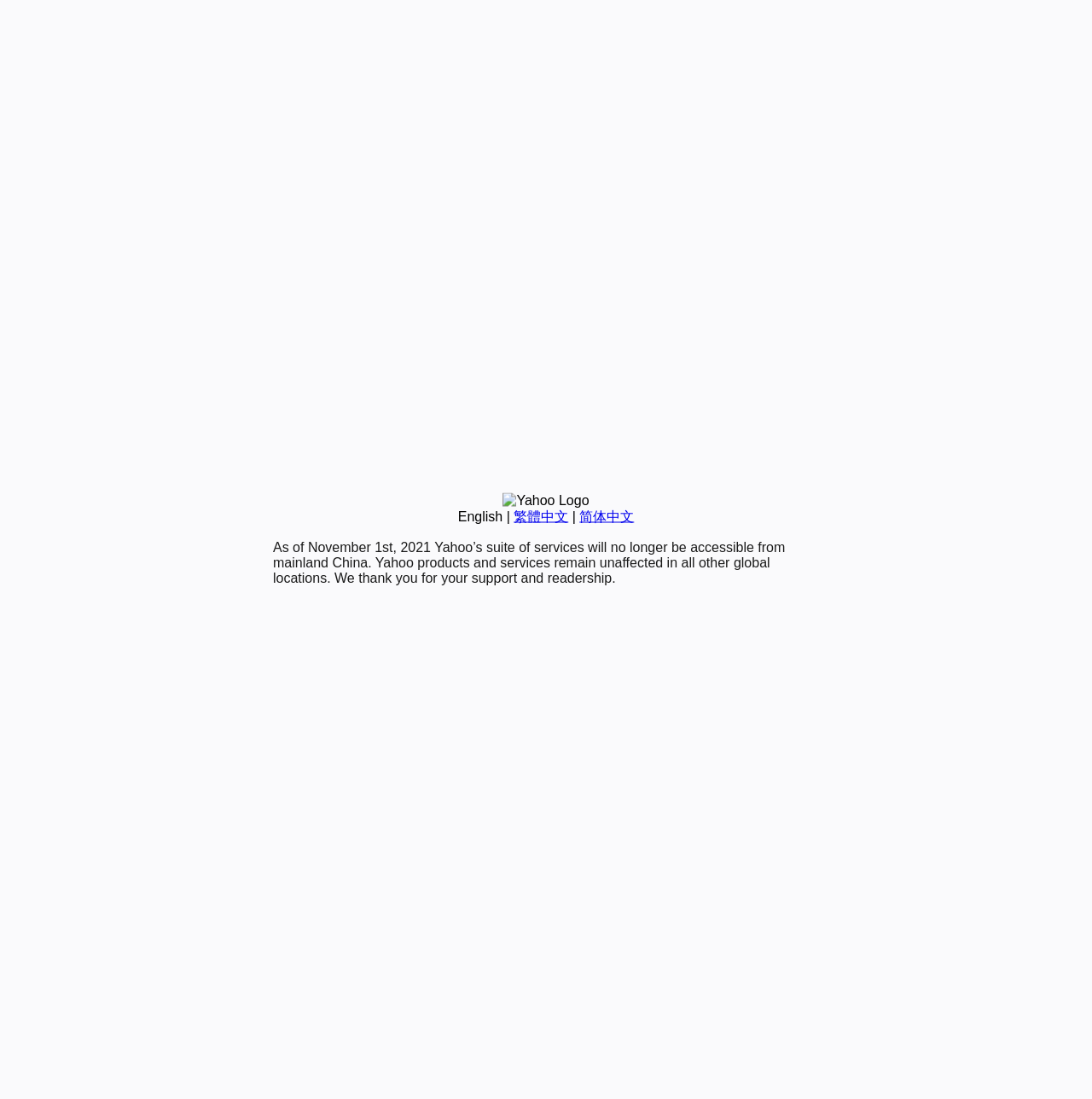Provide the bounding box coordinates for the UI element that is described as: "繁體中文".

[0.47, 0.463, 0.52, 0.476]